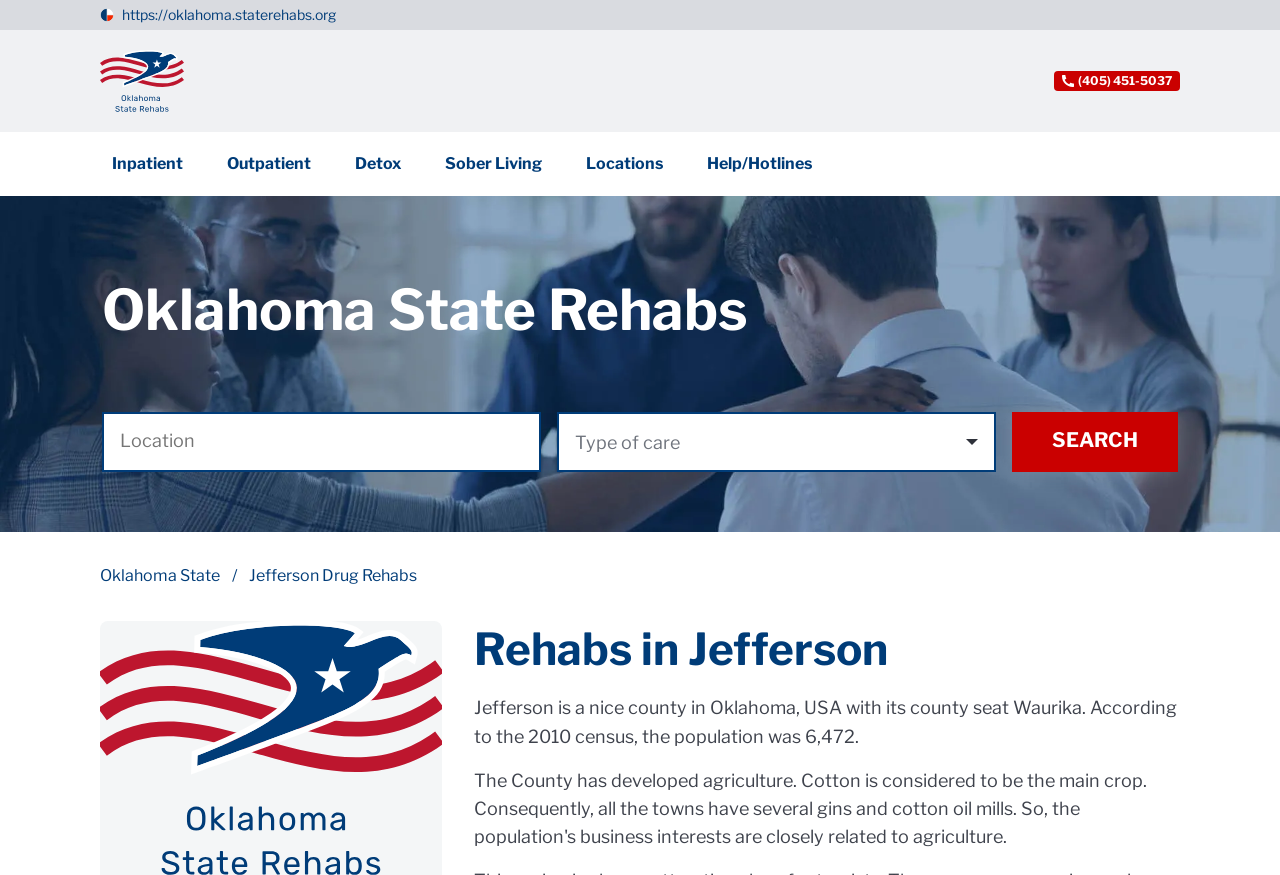Highlight the bounding box coordinates of the region I should click on to meet the following instruction: "Share on Facebook".

None